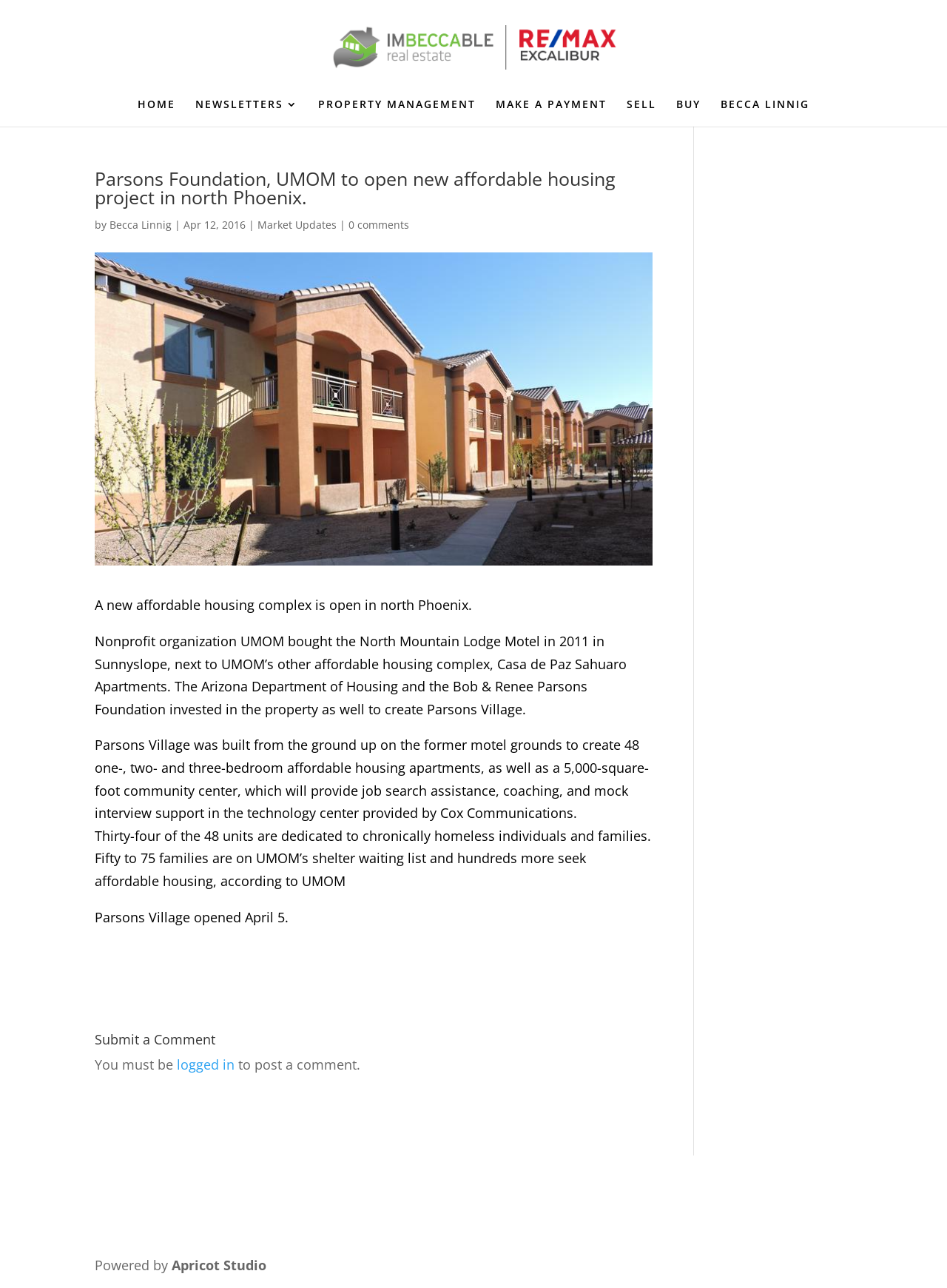Please find and report the bounding box coordinates of the element to click in order to perform the following action: "Submit a comment". The coordinates should be expressed as four float numbers between 0 and 1, in the format [left, top, right, bottom].

[0.1, 0.802, 0.689, 0.818]